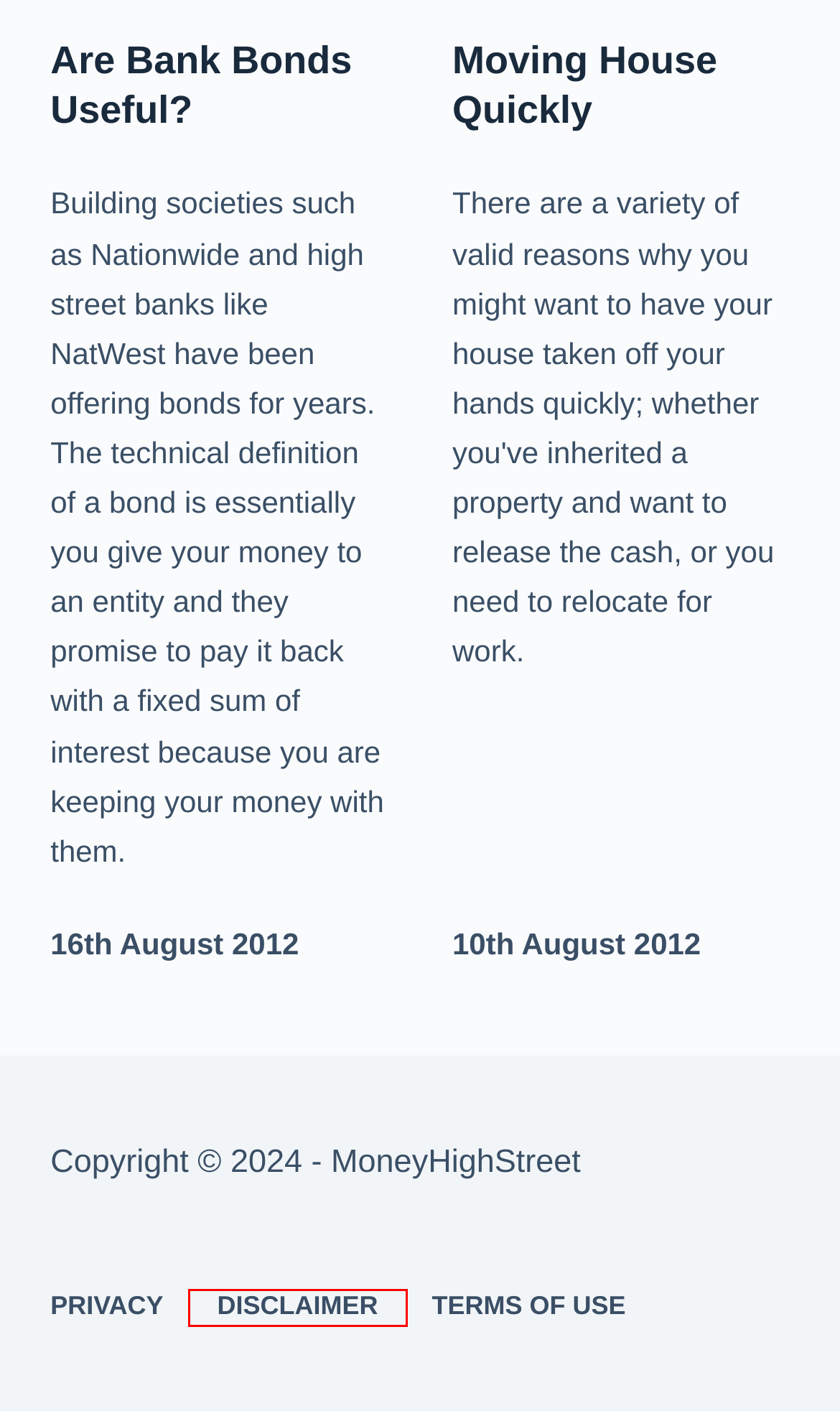Examine the screenshot of the webpage, which includes a red bounding box around an element. Choose the best matching webpage description for the page that will be displayed after clicking the element inside the red bounding box. Here are the candidates:
A. Drive a Sports Car and Still Drive Down Your Monthly Motoring Costs - MoneyHighStreet
B. Policy Exchange Think Tank Recommends Selling Expensive Social Housing - MoneyHighStreet
C. Disclaimer - MoneyHighStreet
D. Are Bank Bonds Useful? - MoneyHighStreet
E. Moving House Quickly - MoneyHighStreet
F. Terms of Use - MoneyHighStreet
G. Can I Save by Switching Energy Suppliers? - MoneyHighStreet
H. Privacy - MoneyHighStreet

C